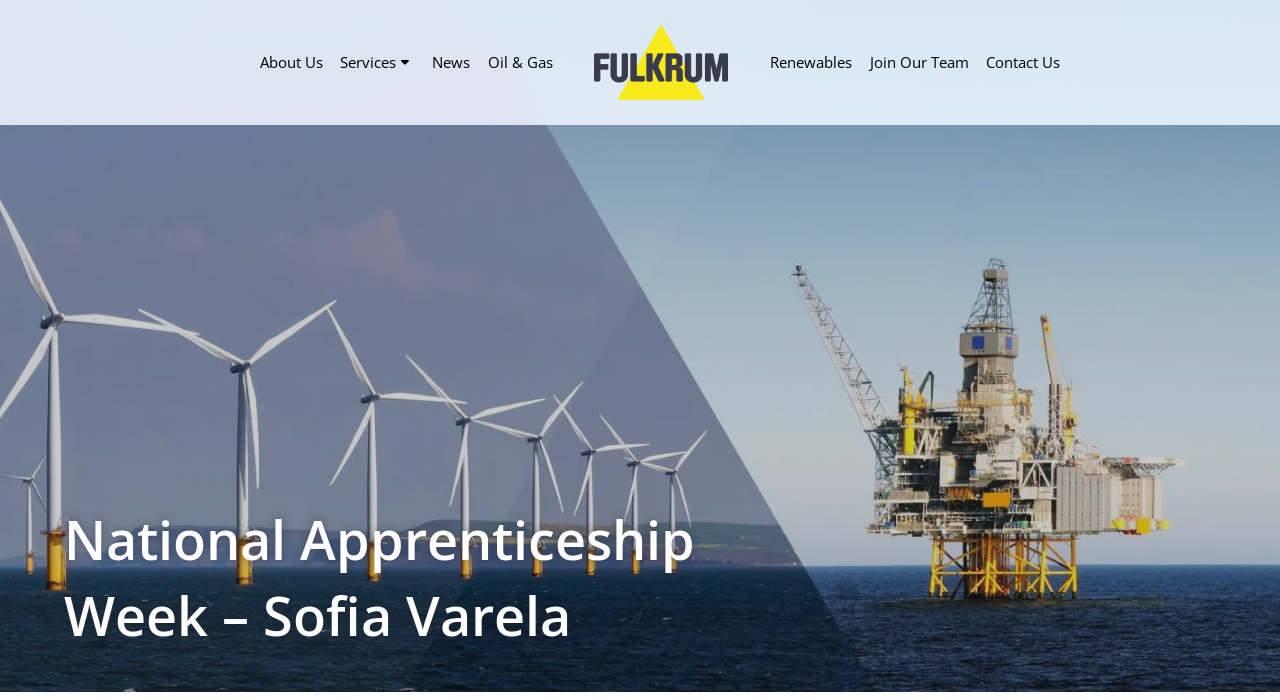What is the topic of the main content?
Please respond to the question with as much detail as possible.

I determined the topic of the main content by looking at the heading 'National Apprenticeship Week – Sofia Varela', which suggests that the main content is about National Apprenticeship Week and Sofia Varela's experience.